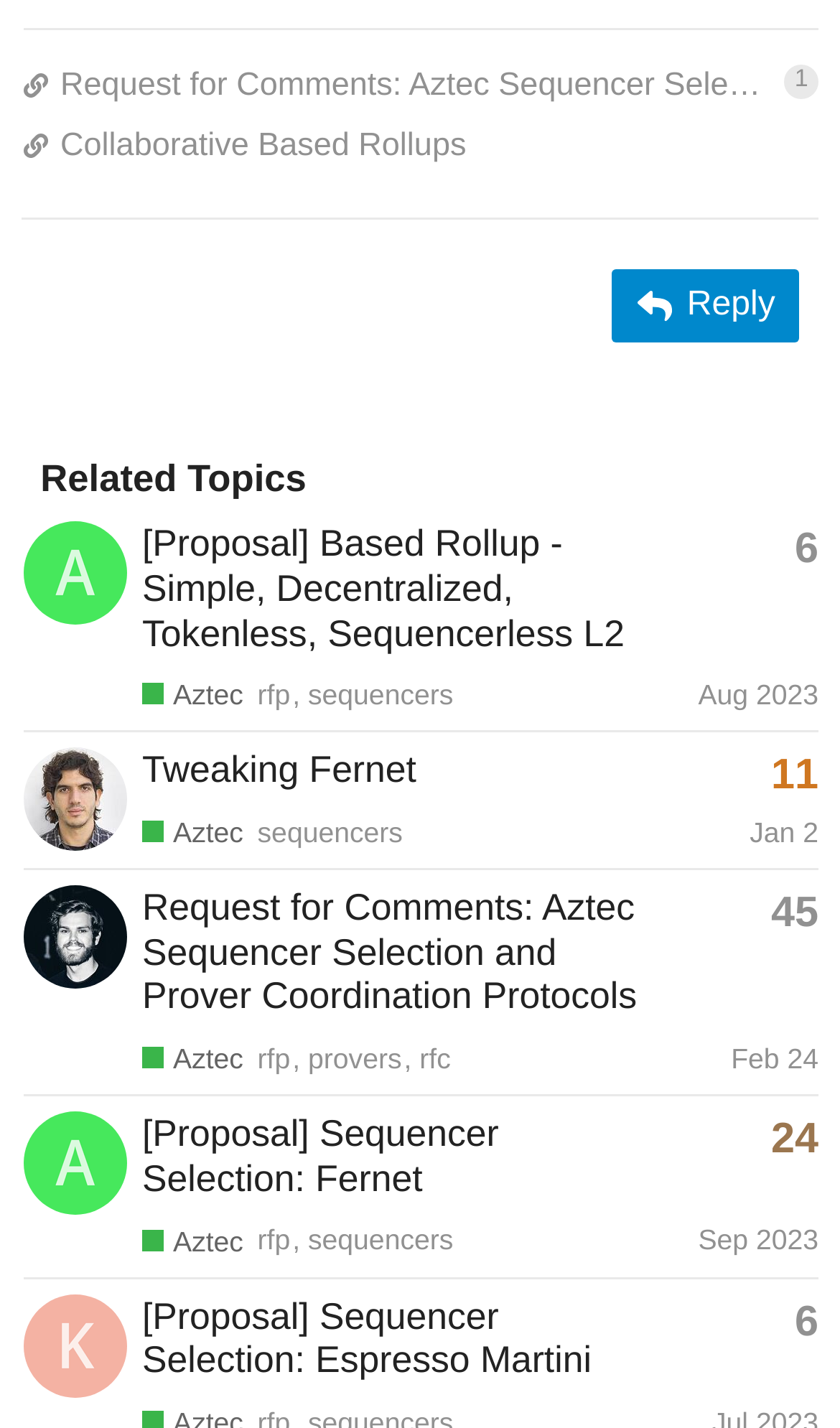Find the bounding box of the UI element described as: "[Proposal] Sequencer Selection: Espresso Martini". The bounding box coordinates should be given as four float values between 0 and 1, i.e., [left, top, right, bottom].

[0.169, 0.902, 0.704, 0.963]